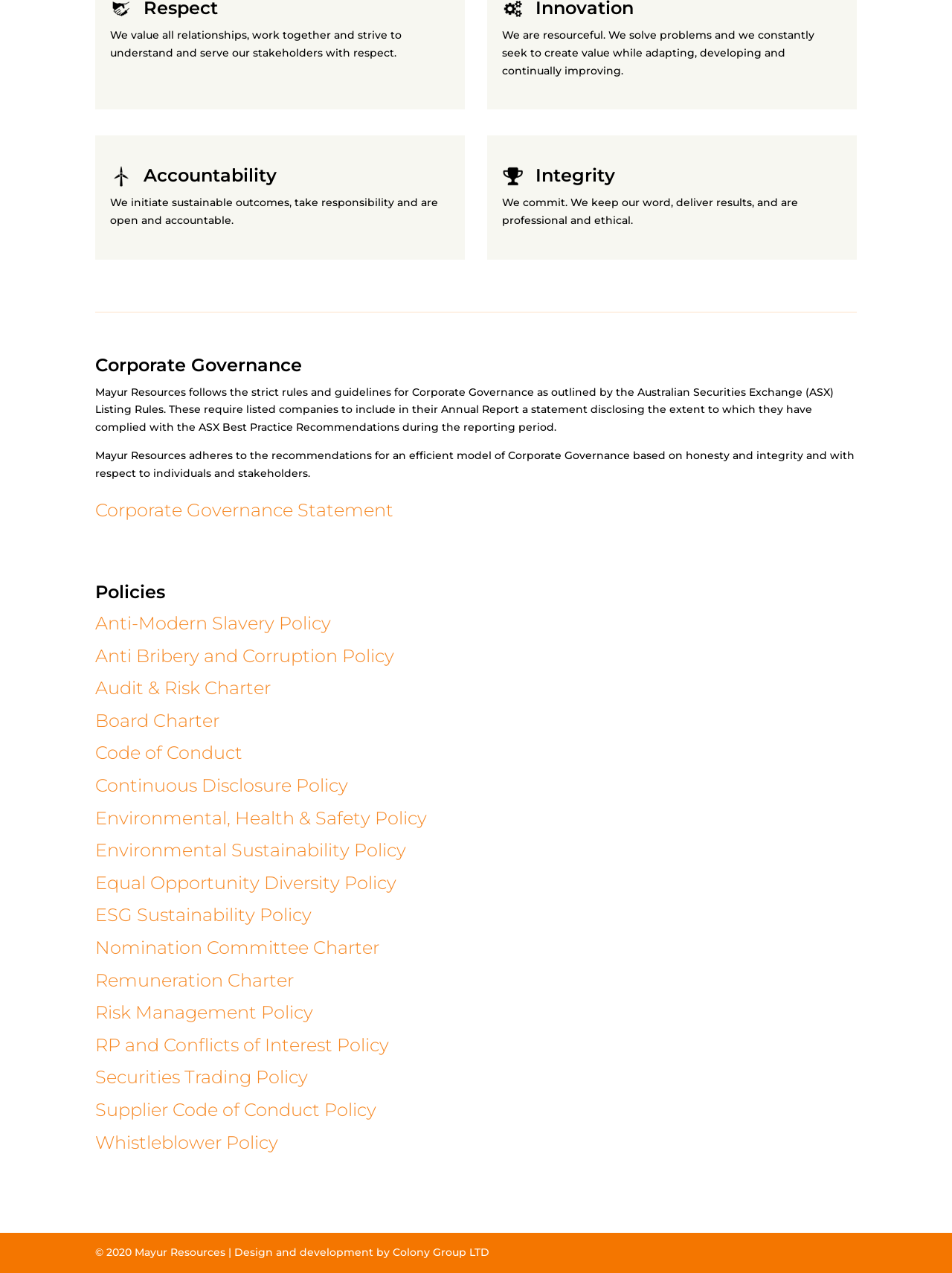Please provide a comprehensive response to the question below by analyzing the image: 
What is the company's value statement?

The company's value statement is mentioned in the static text elements at the top of the webpage, which describes the company's values as respecting all relationships, being resourceful, accountable, and having integrity.